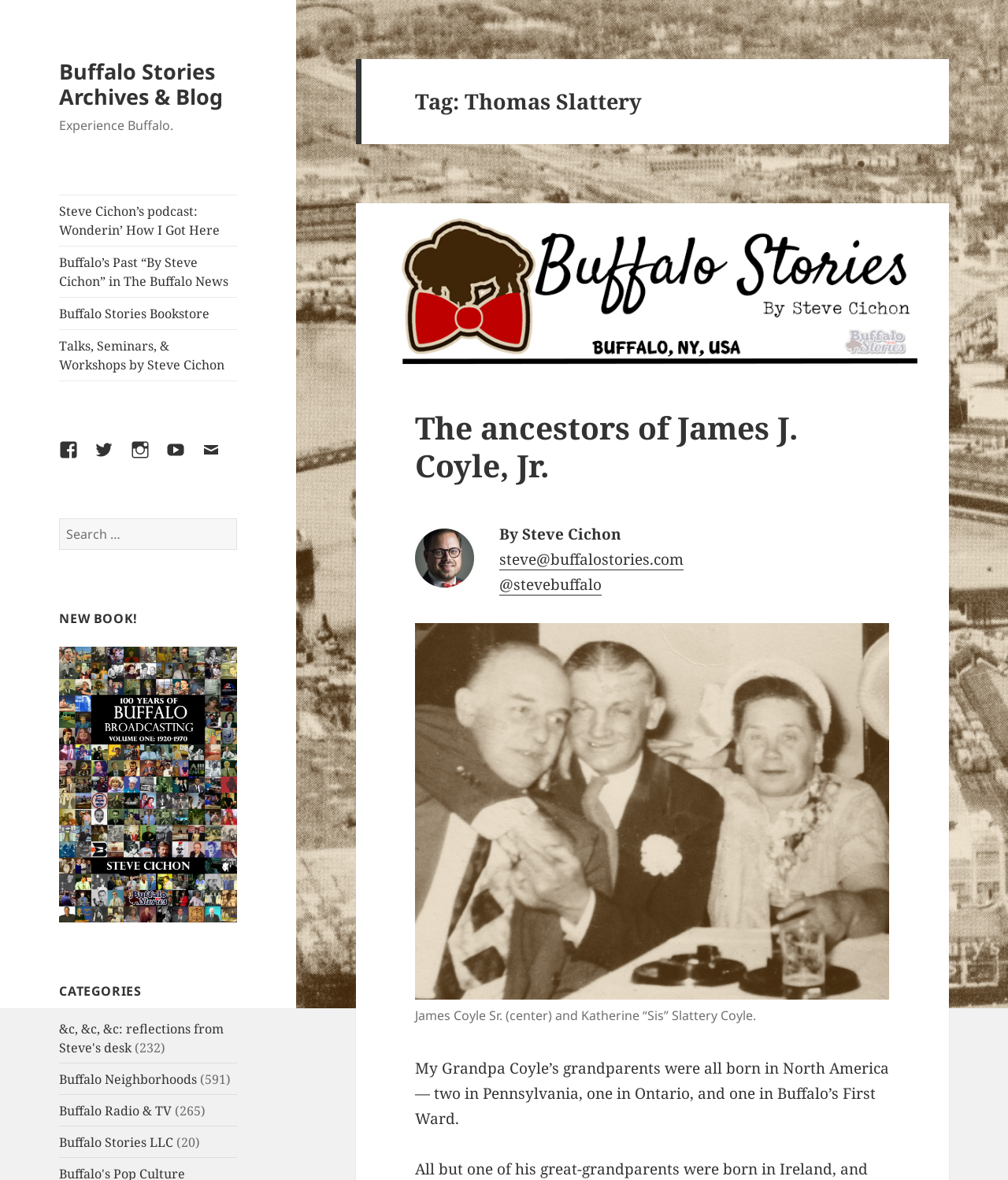Identify and provide the text content of the webpage's primary headline.

Tag: Thomas Slattery